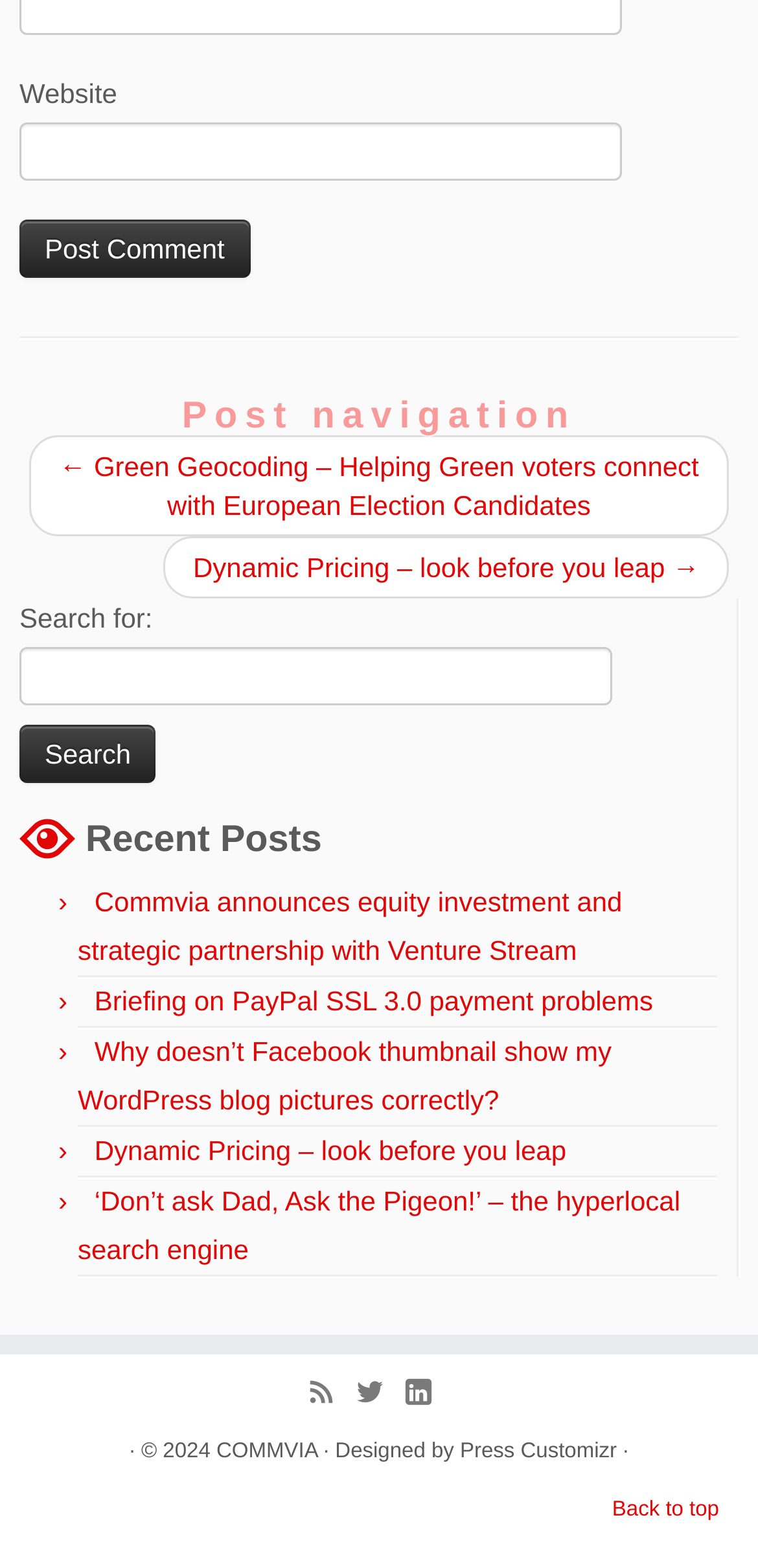Using the element description provided, determine the bounding box coordinates in the format (top-left x, top-left y, bottom-right x, bottom-right y). Ensure that all values are floating point numbers between 0 and 1. Element description: parent_node: Search for: value="Search"

[0.026, 0.462, 0.206, 0.499]